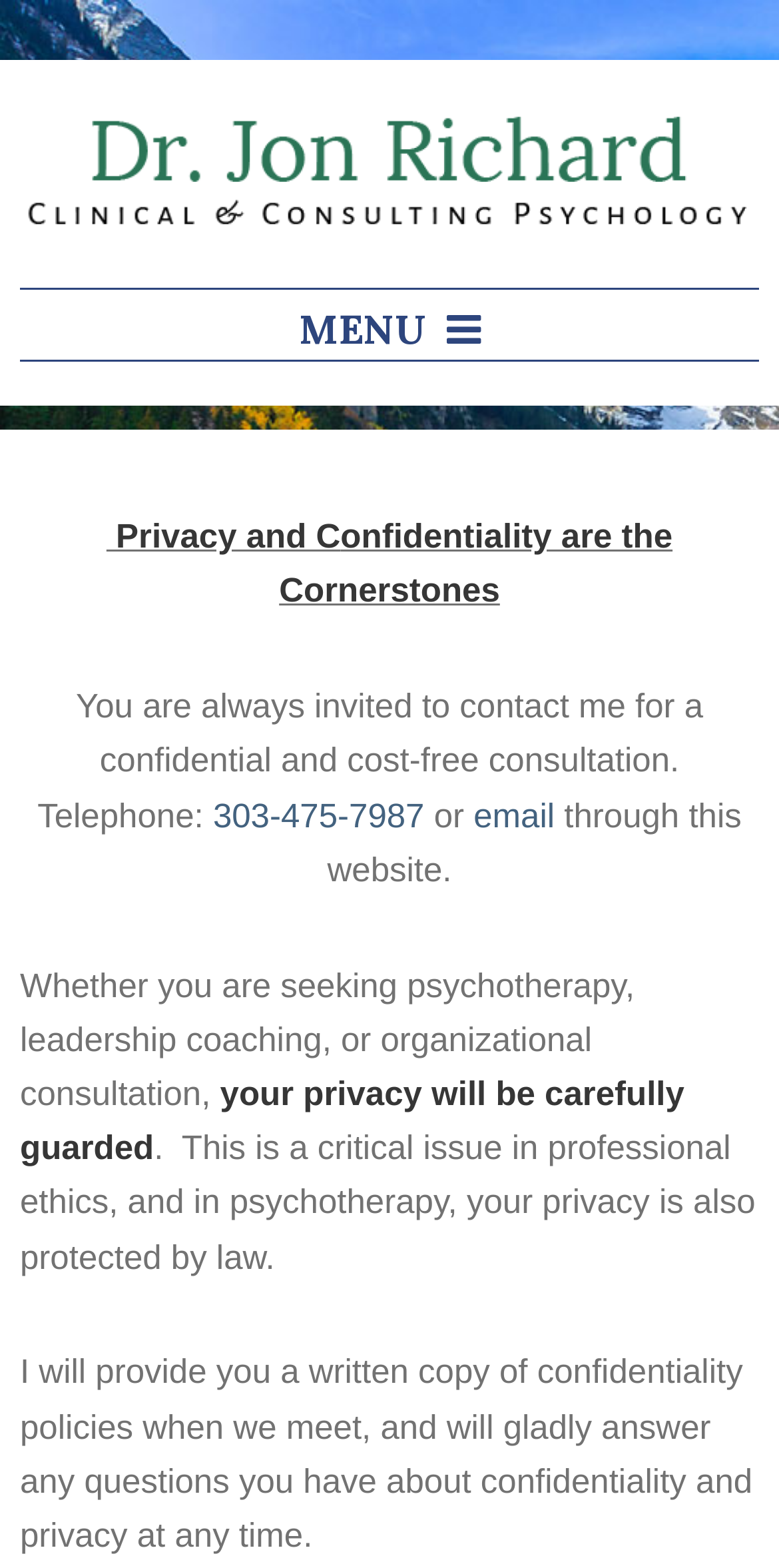Convey a detailed summary of the webpage, mentioning all key elements.

The webpage is about Jon Richard, a psychotherapist, and his services. At the top, there is a heading with his name and a logo image next to it. Below the heading, there is a menu button with a dropdown icon. 

To the right of the menu button, there is a "SKIP TO CONTENT" link. Below this link, there is a heading that reads "Confidentiality". 

Under the "Confidentiality" heading, there is a paragraph of text that explains the importance of privacy and confidentiality in psychotherapy. The text is divided into several sections, with the first section stating that privacy and confidentiality are the cornerstones of the service. 

The next section invites visitors to contact Jon Richard for a confidential and cost-free consultation, providing his telephone number and an email link through the website. 

Further down, there is another section of text that explains how privacy will be carefully guarded, and that it is a critical issue in professional ethics, also protected by law. 

Finally, the last section of text assures visitors that they will receive a written copy of confidentiality policies when they meet, and that any questions about confidentiality and privacy will be answered at any time.